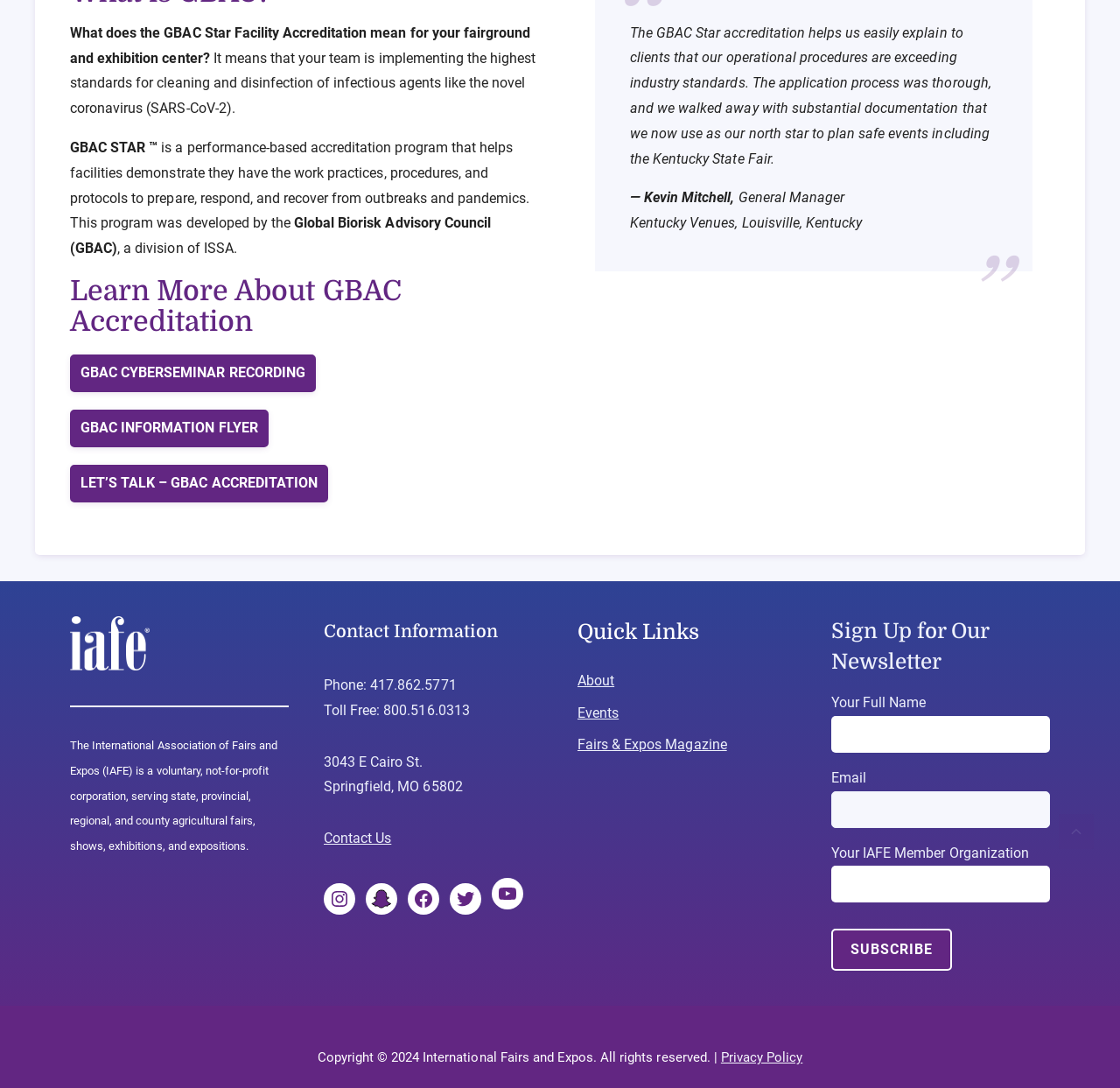Please mark the clickable region by giving the bounding box coordinates needed to complete this instruction: "Subscribe to the newsletter".

[0.742, 0.854, 0.85, 0.893]